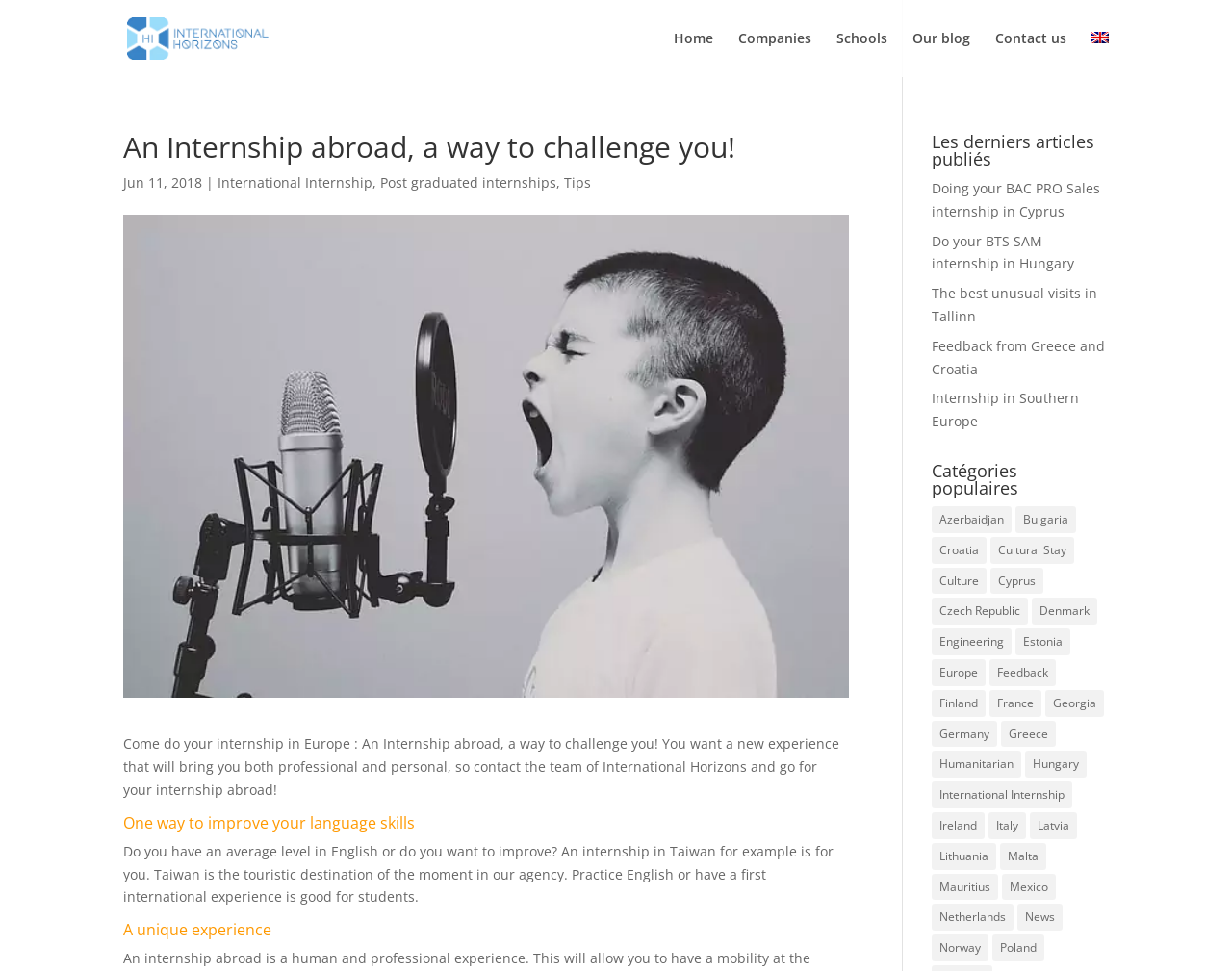How many categories are listed under 'Catégories populaires'?
Refer to the screenshot and respond with a concise word or phrase.

24